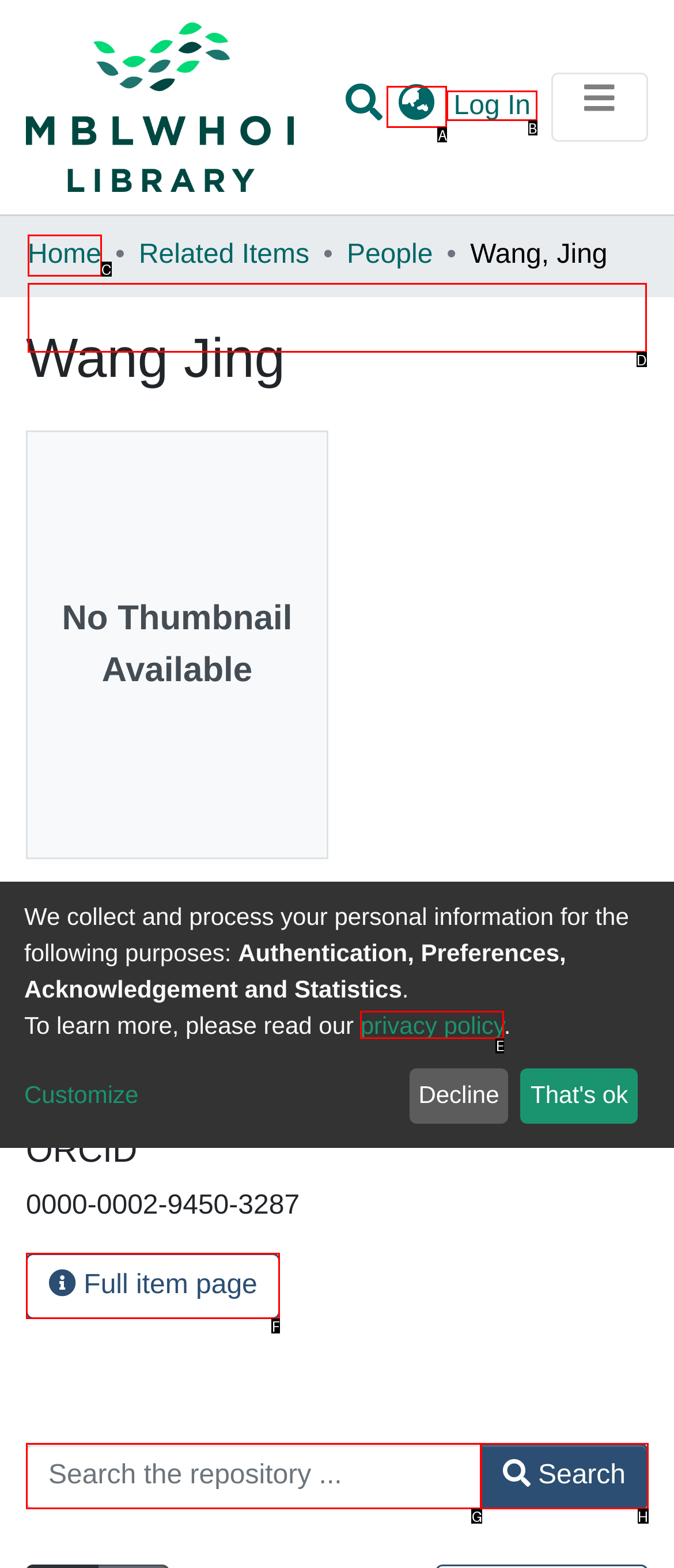Choose the correct UI element to click for this task: Log in Answer using the letter from the given choices.

B